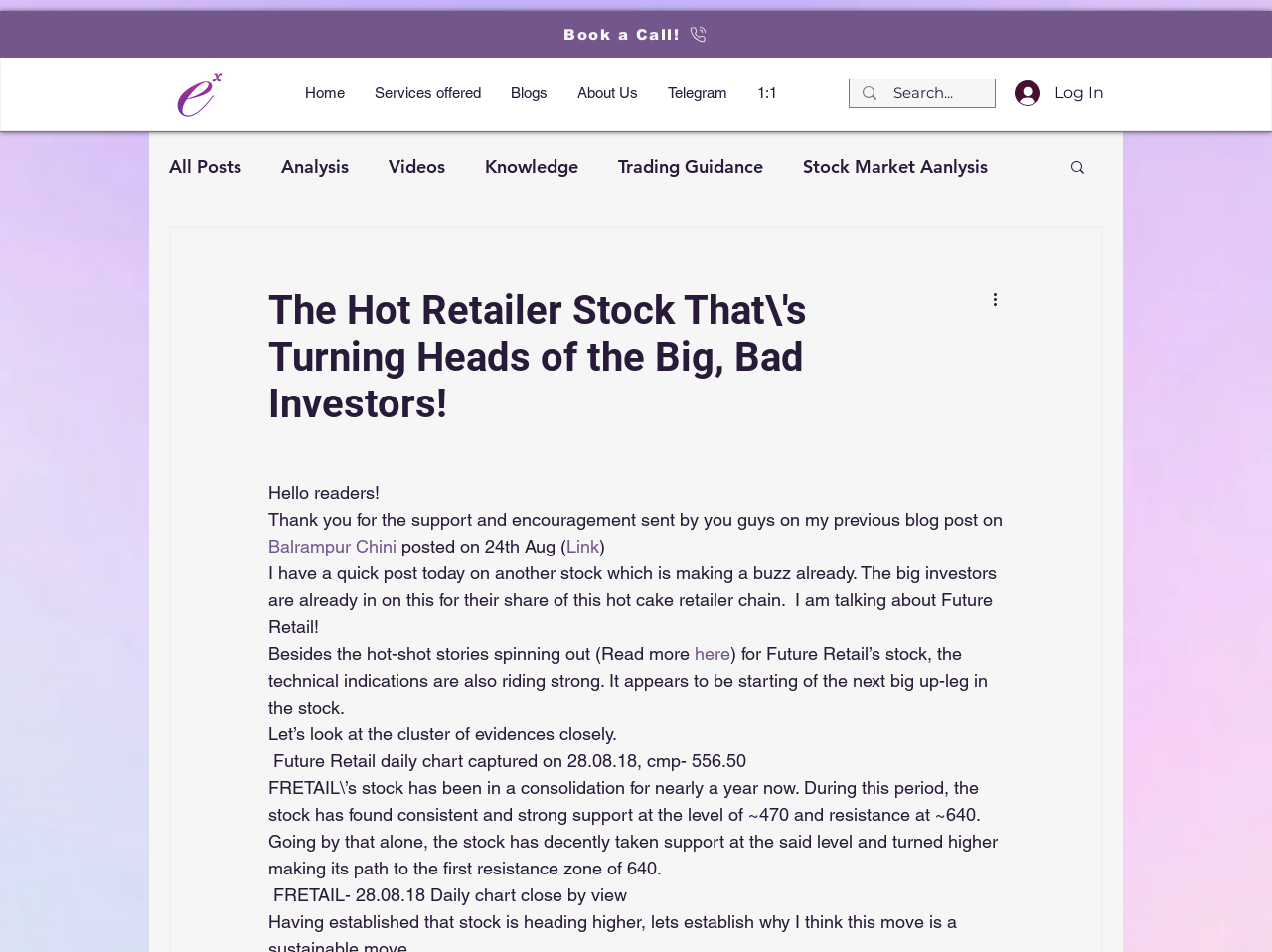Please find the bounding box coordinates of the section that needs to be clicked to achieve this instruction: "Read the 'All Posts' section".

[0.133, 0.162, 0.19, 0.186]